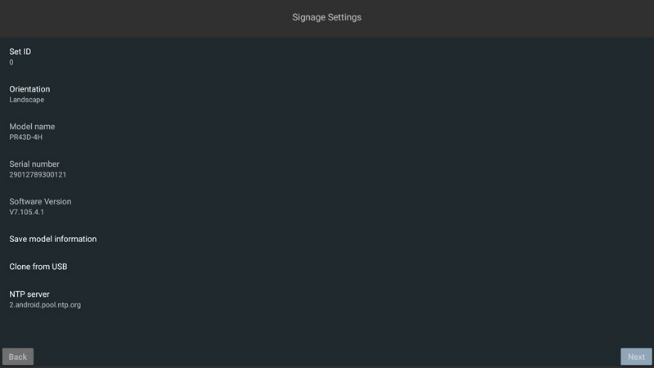What is the serial number of the device?
Please provide a comprehensive answer based on the details in the screenshot.

The serial number of the device can be found in the configuration fields, where it is listed as a unique identifier associated with the device, which is 2901278930121.